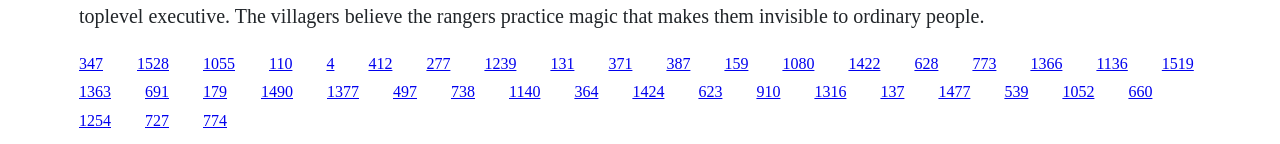Determine the bounding box coordinates of the clickable element to complete this instruction: "click the link at the bottom left". Provide the coordinates in the format of four float numbers between 0 and 1, [left, top, right, bottom].

[0.062, 0.579, 0.087, 0.697]